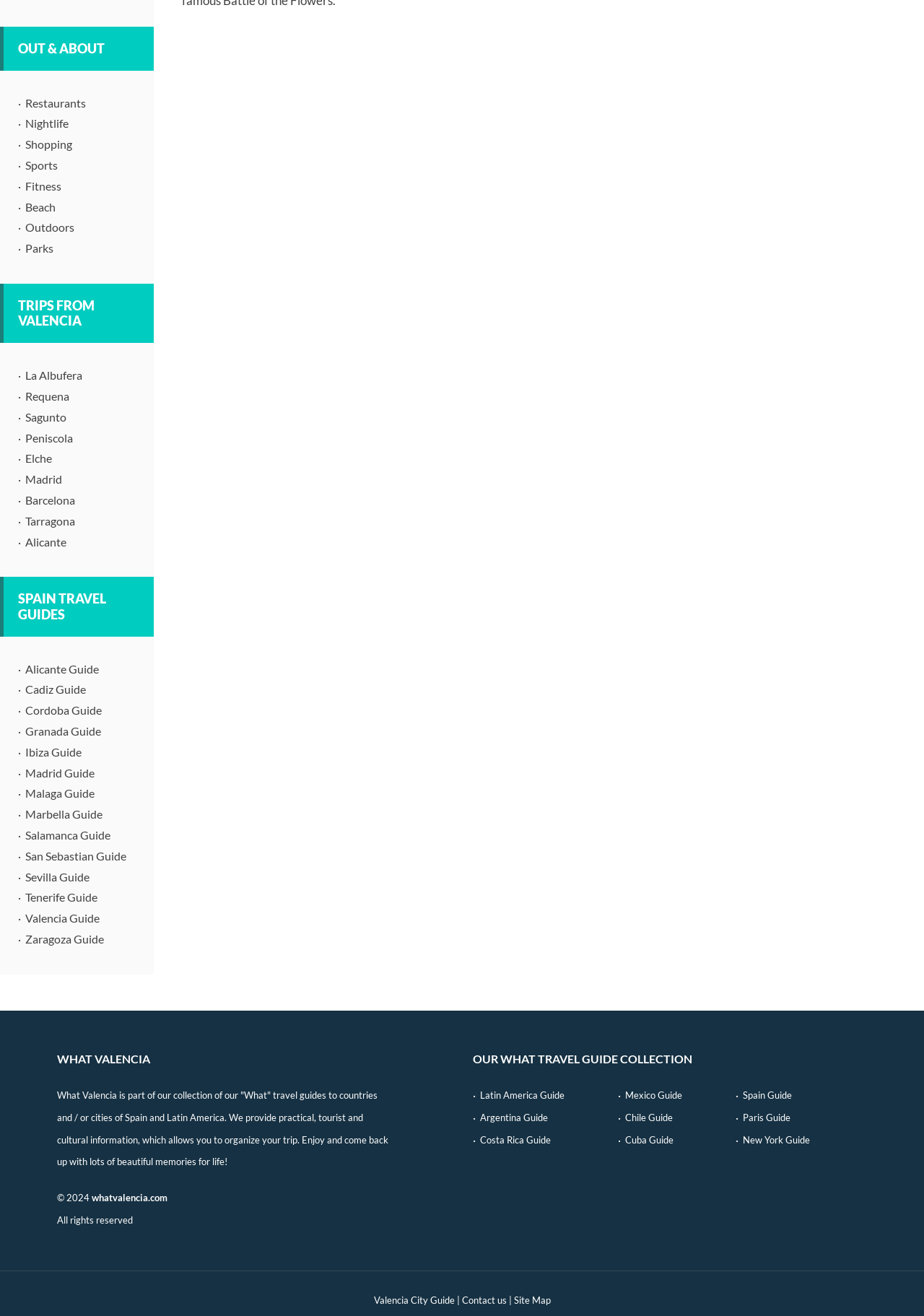Provide the bounding box coordinates, formatted as (top-left x, top-left y, bottom-right x, bottom-right y), with all values being floating point numbers between 0 and 1. Identify the bounding box of the UI element that matches the description: Cuba Guide

[0.669, 0.858, 0.738, 0.875]